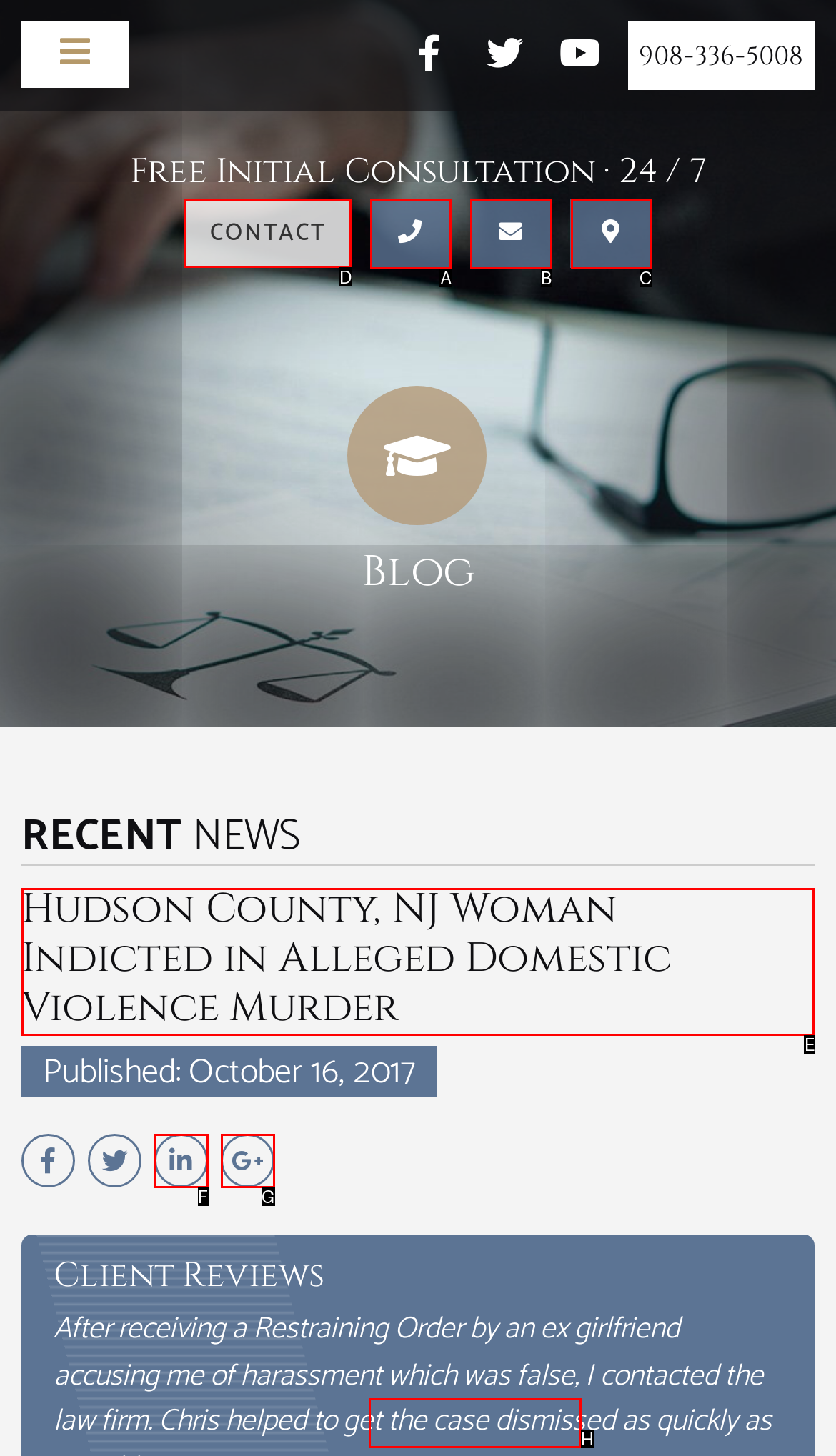Identify the correct choice to execute this task: Read the recent news about Hudson County woman indicted in alleged domestic violence murder
Respond with the letter corresponding to the right option from the available choices.

E